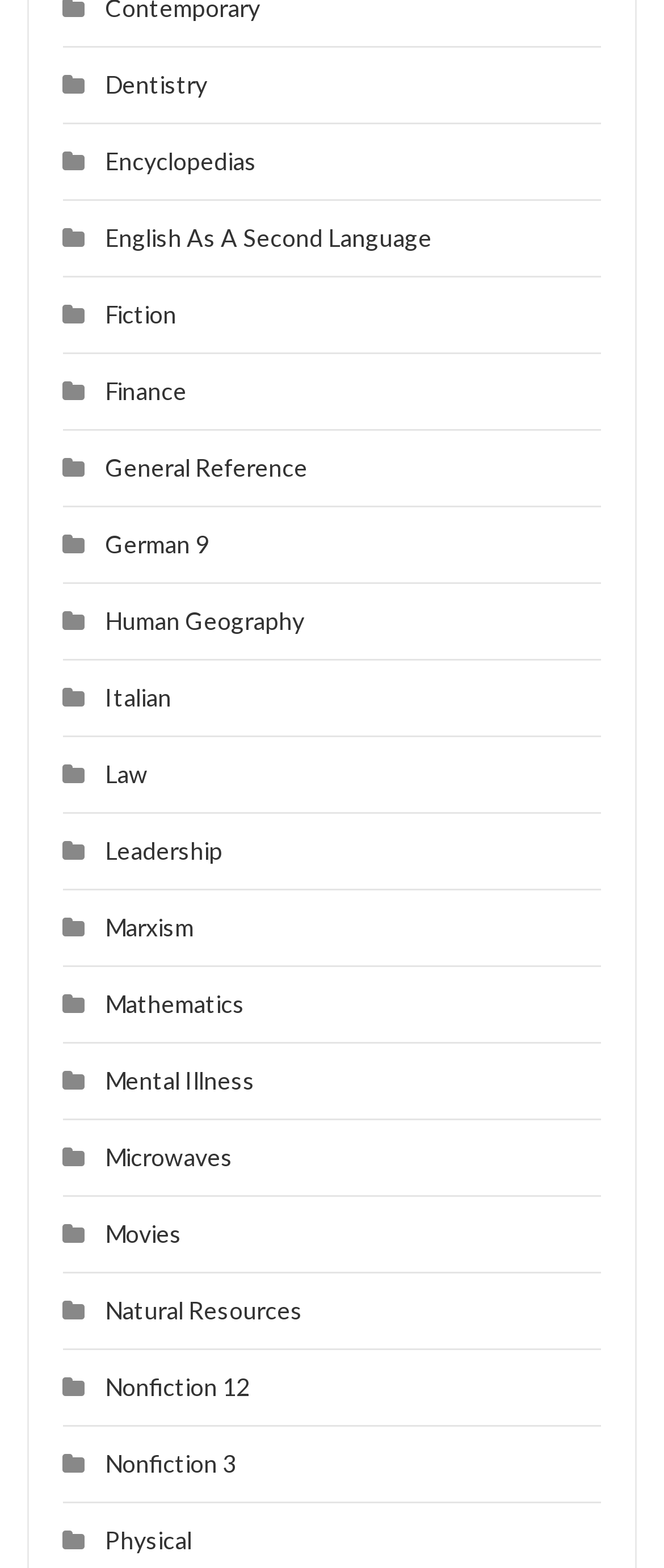Highlight the bounding box coordinates of the region I should click on to meet the following instruction: "Browse Nonfiction 12".

[0.158, 0.875, 0.376, 0.893]